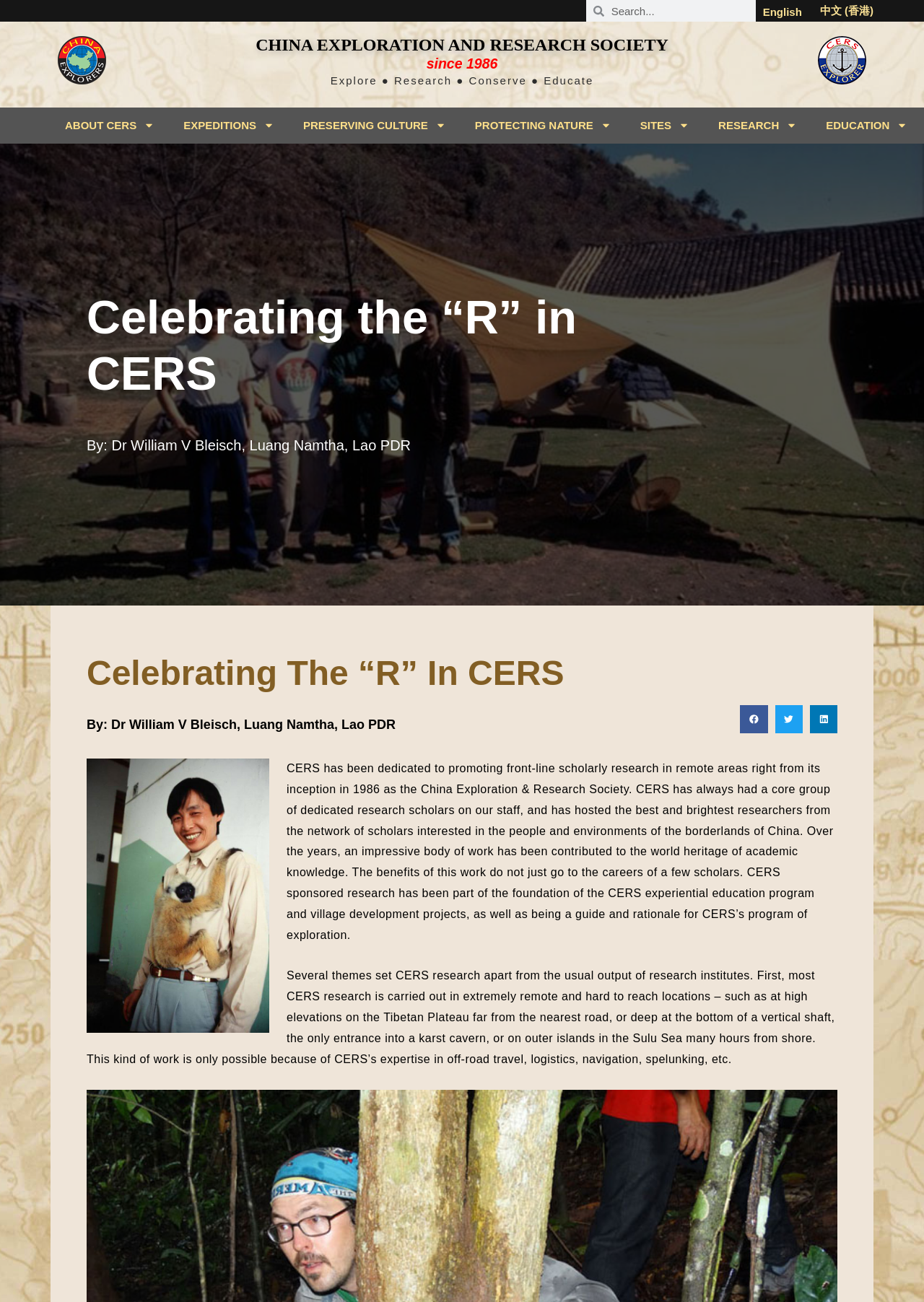Please specify the bounding box coordinates of the element that should be clicked to execute the given instruction: 'Switch to English'. Ensure the coordinates are four float numbers between 0 and 1, expressed as [left, top, right, bottom].

[0.818, 0.003, 0.868, 0.014]